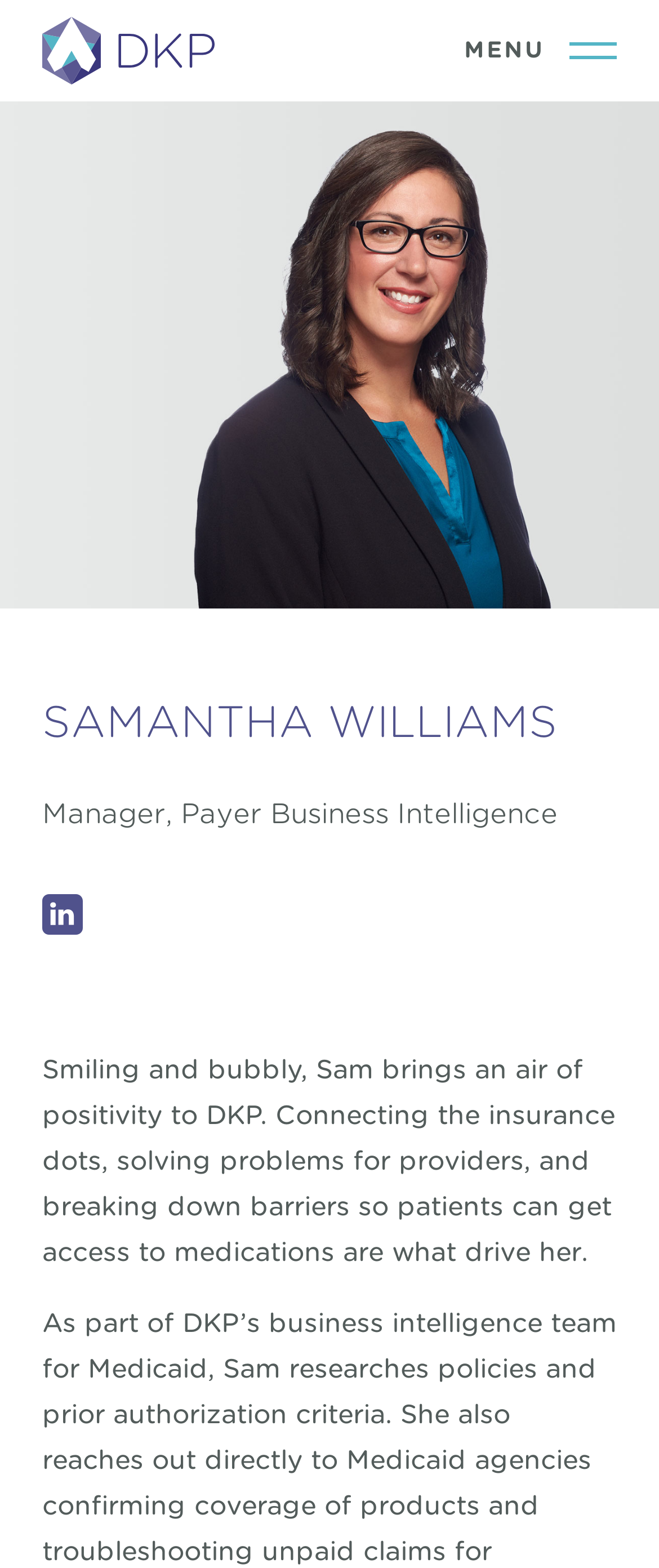Is there a navigation menu on the webpage?
Provide an in-depth and detailed answer to the question.

The webpage contains a link element with text content 'MENU Toggle Navigation Toggle Navigation CLOSE' which suggests that it is a navigation menu, with bounding box coordinates [0.826, 0.0, 0.974, 0.065].